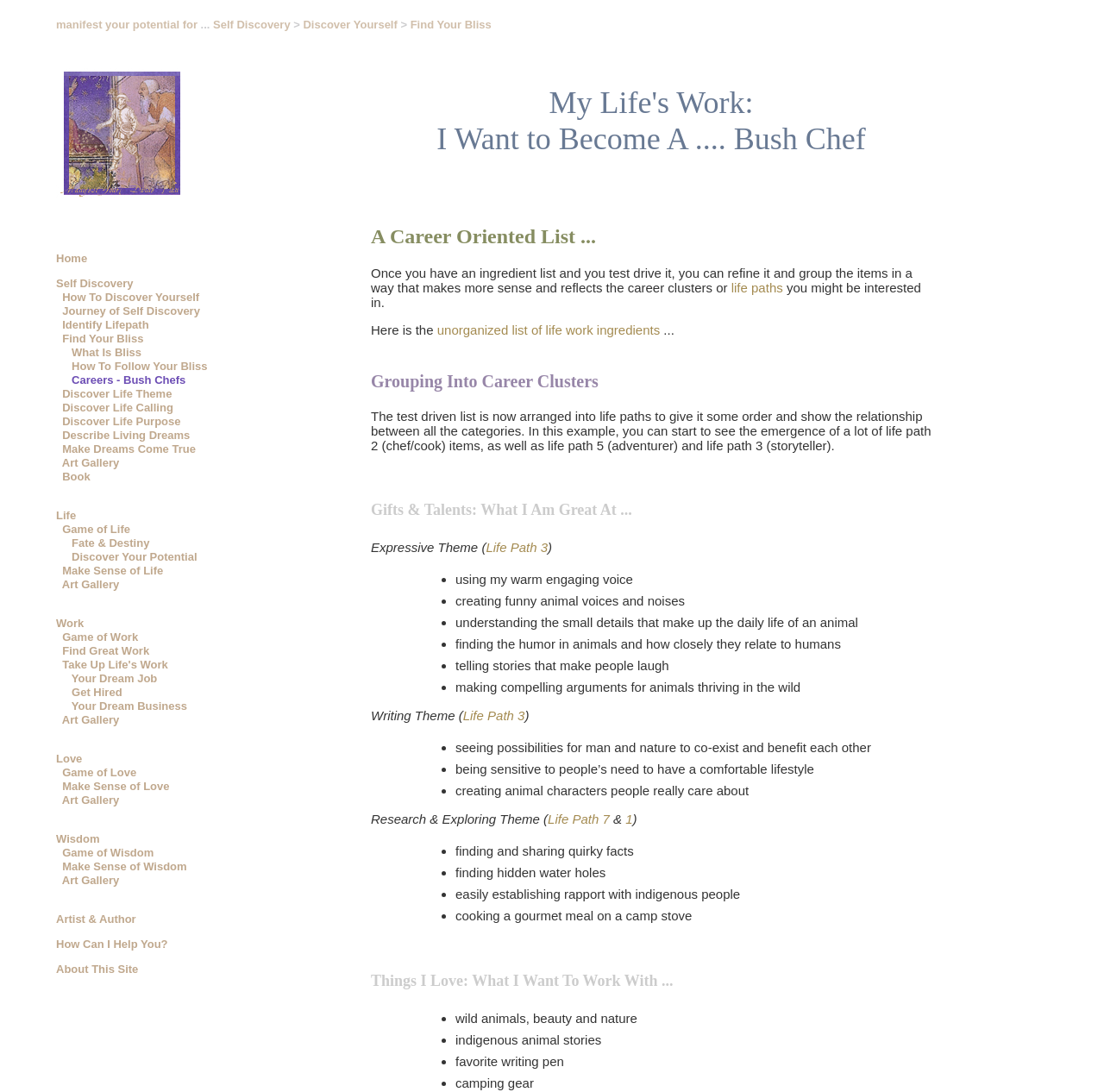Please determine the bounding box coordinates, formatted as (top-left x, top-left y, bottom-right x, bottom-right y), with all values as floating point numbers between 0 and 1. Identify the bounding box of the region described as: Follow

None